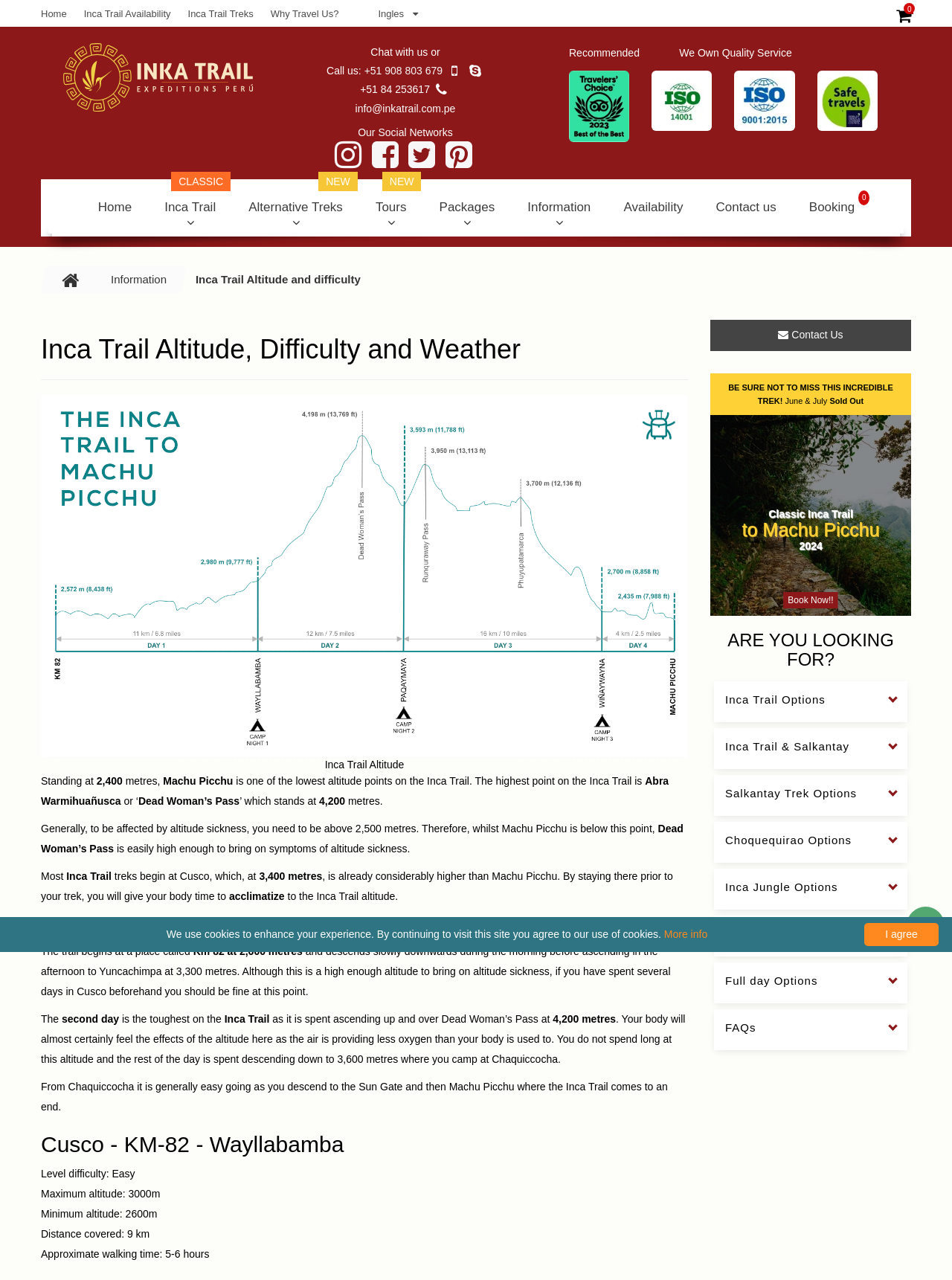Convey a detailed summary of the webpage, mentioning all key elements.

This webpage is about the Inca Trail and its altitude points. At the top, there are several links to different sections of the website, including "Home", "Inca Trail Availability", "Inca Trail Treks", and "Why Travel Us?". Below these links, there is a logo for "ITEP Eco Travel" with an image and a link to chat with or call the company.

On the left side of the page, there are several social media links and a section with recommended badges, including Tripadvisor, iso-14001, iso 9001, and SAFE TRAVELS. Below this, there are links to different types of treks, including "Inca Trail CLASSIC", "Alternative Treks NEW", "Tours NEW", "Packages", "Information", "Availability", and "Booking 0".

The main content of the page is about the Inca Trail altitude and difficulty. There is a heading that reads "Inca Trail Altitude, Difficulty and Weather" followed by a separator line. Below this, there is a figure with an image of the Inca Trail altitude and a caption that reads "Inca Trail Altitude".

The text explains that Machu Picchu is one of the lowest altitude points on the Inca Trail, standing at 2,400 meters, while the highest point is "Dead Woman’s Pass" at 4,200 meters. It also explains that altitude sickness can occur above 2,500 meters and that most Inca Trail treks begin at Cusco, which is already at a high altitude. The text goes on to describe the varying altitudes throughout the trek and how the body will notice the differences, especially at higher points.

There are several paragraphs of text that provide more information about the Inca Trail, including the altitude at different points, the difficulty of the trek, and the effects of altitude sickness. The text also mentions that the second day of the trek is the toughest due to the ascent up and over Dead Woman’s Pass. Finally, there is a heading that reads "Cusco - KM-82 - Wayllabamba" and a section with a level difficulty rating of "Easy".